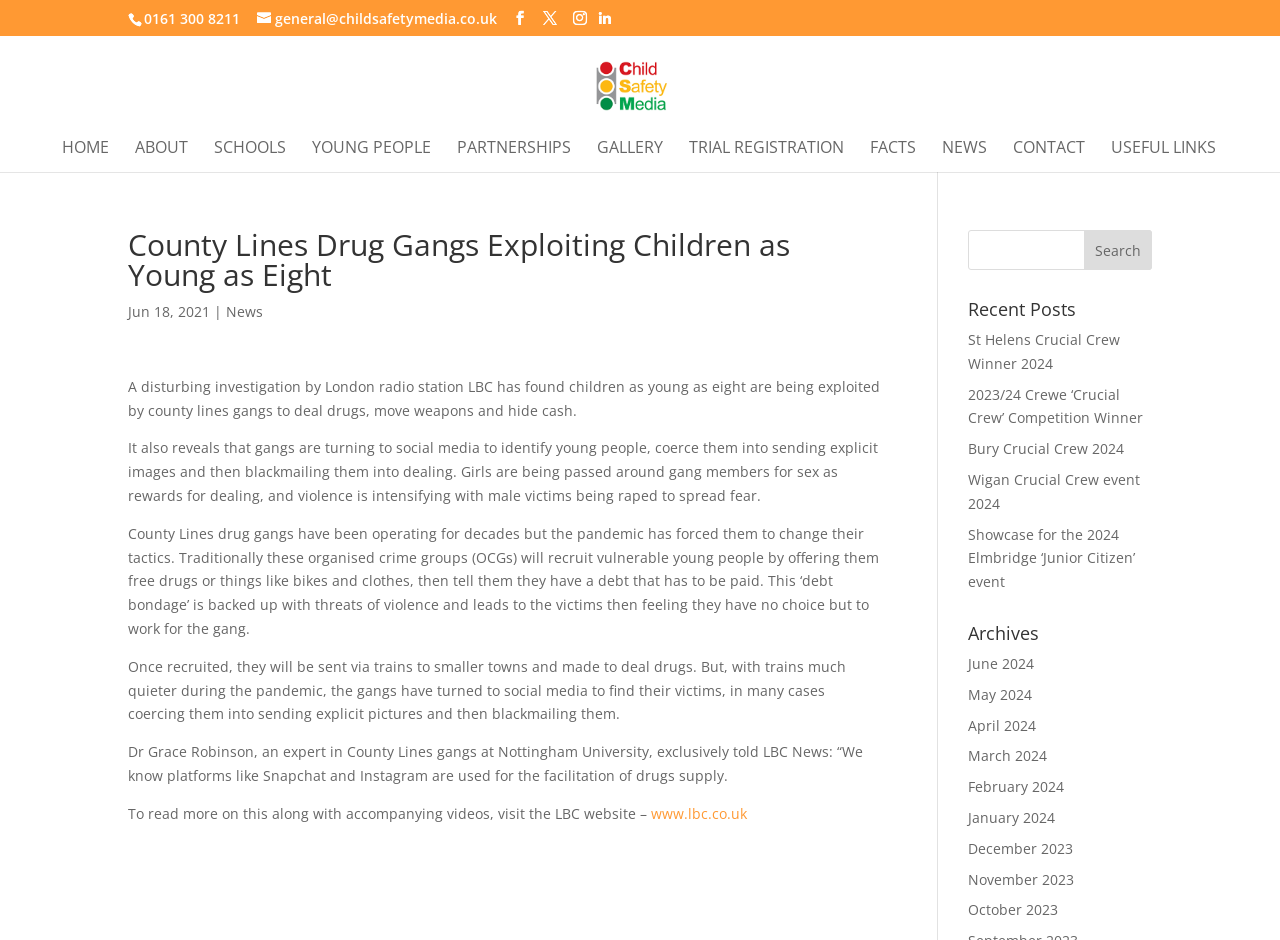Find and provide the bounding box coordinates for the UI element described here: "Wigan Crucial Crew event 2024". The coordinates should be given as four float numbers between 0 and 1: [left, top, right, bottom].

[0.756, 0.5, 0.891, 0.546]